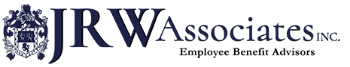What is the firm's specialization?
Examine the image and provide an in-depth answer to the question.

The logo incorporates the designation 'Employee Benefit Advisors' along with the company name, indicating that JRW Associates specializes in providing advisory services related to employee benefits.